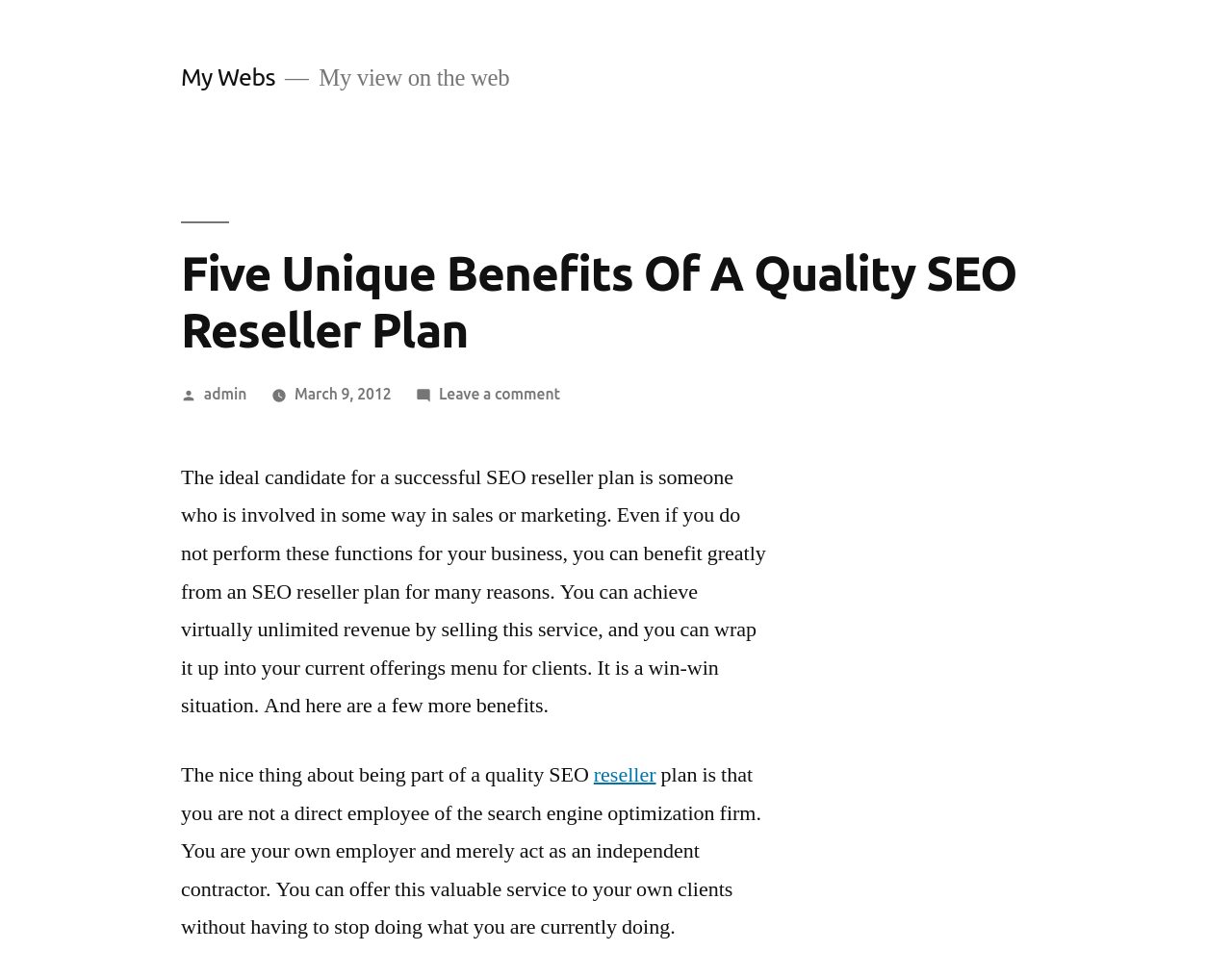Given the element description admin, predict the bounding box coordinates for the UI element in the webpage screenshot. The format should be (top-left x, top-left y, bottom-right x, bottom-right y), and the values should be between 0 and 1.

[0.165, 0.394, 0.2, 0.412]